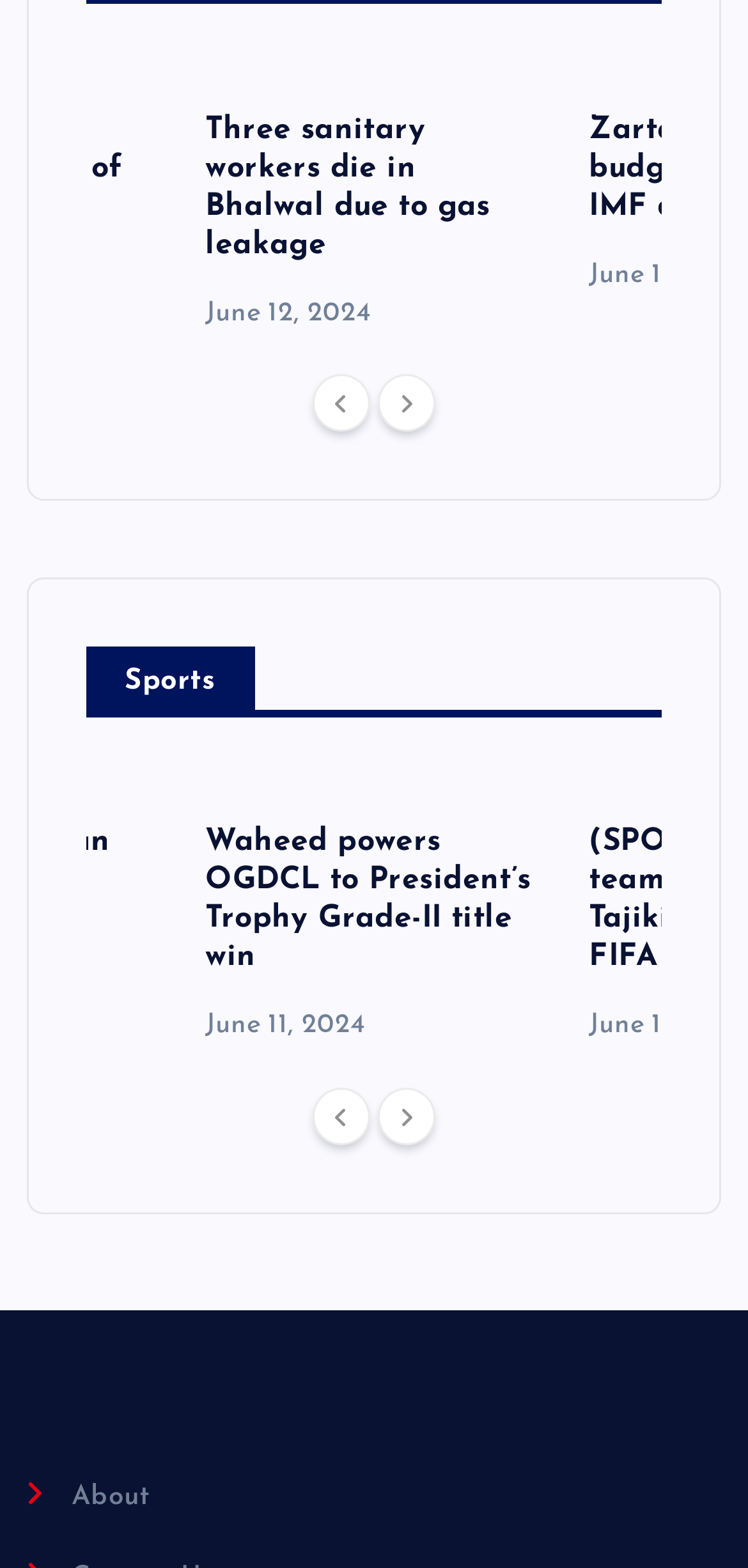What is the text of the link at the bottom left corner?
Give a comprehensive and detailed explanation for the question.

I found the text of the link by looking at the bounding box coordinates and the text of the link. The link is located at the bottom left corner with the text 'About'.